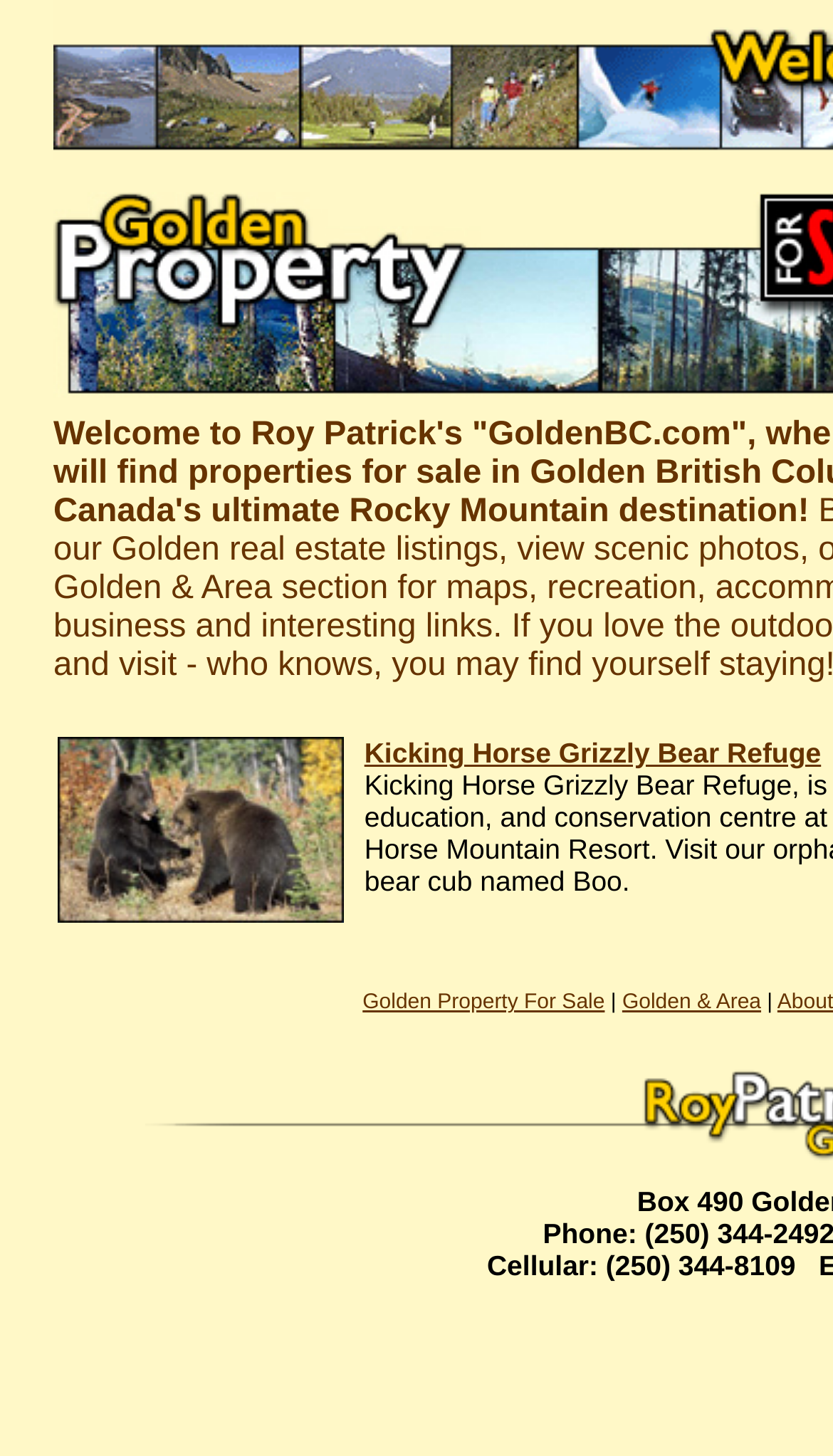Respond concisely with one word or phrase to the following query:
How many images are there in the top section?

5